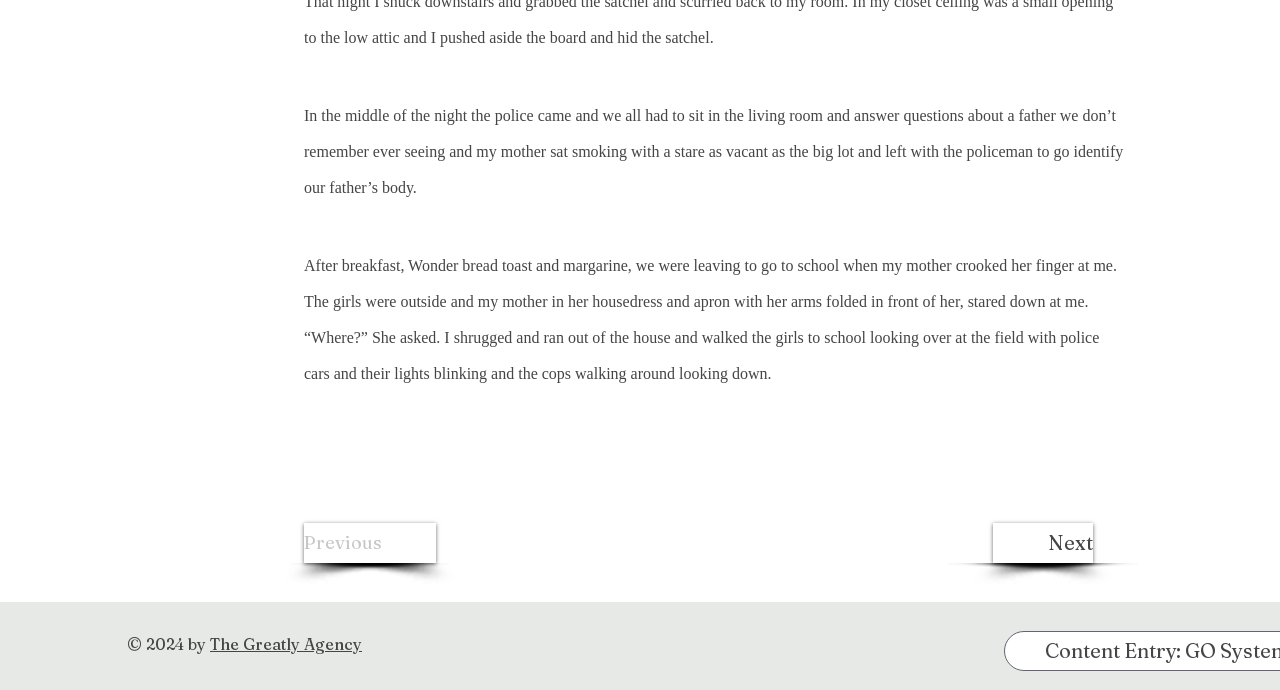Determine the bounding box for the described UI element: "The Greatly Agency".

[0.164, 0.918, 0.283, 0.947]